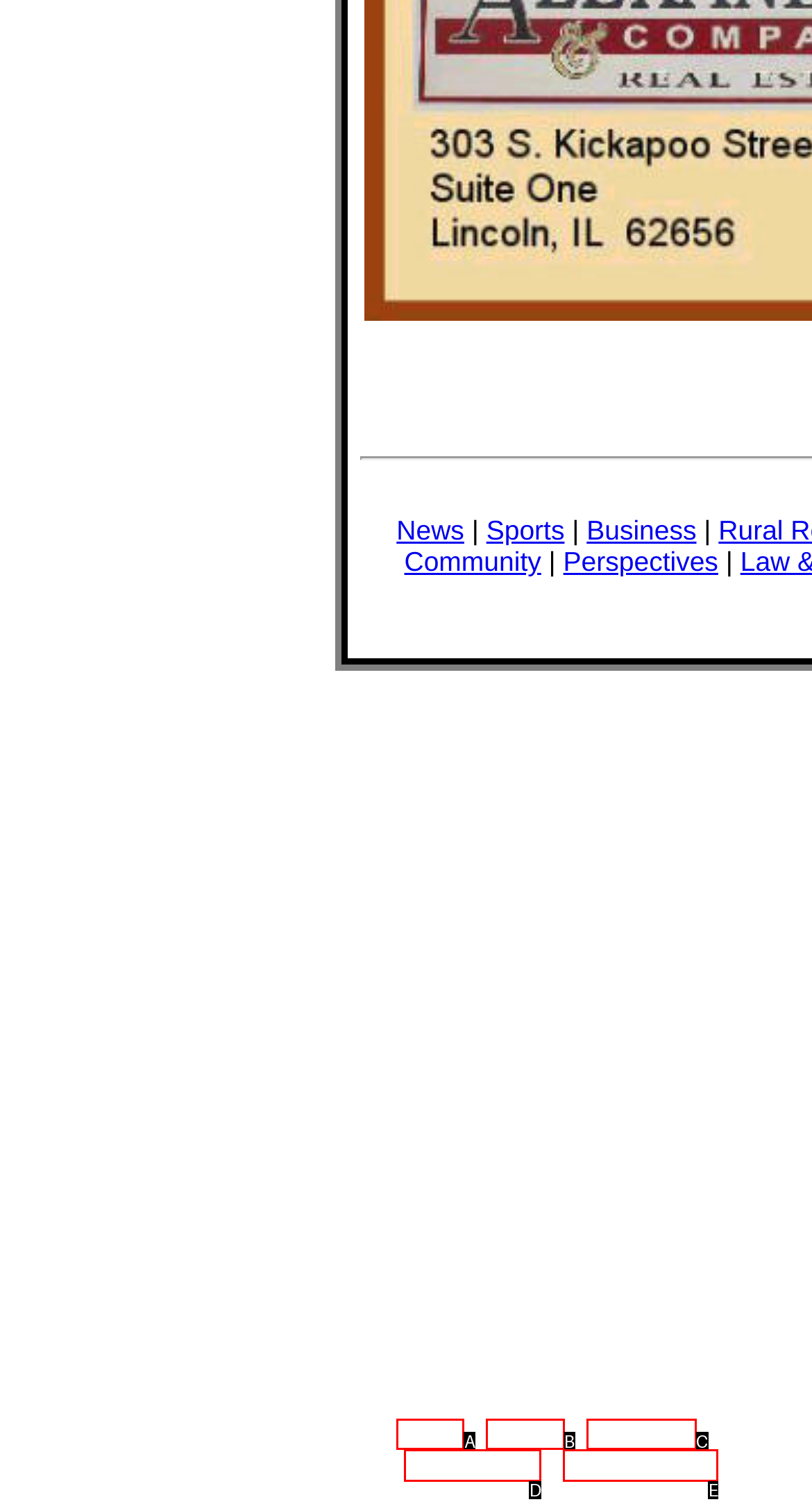Match the following description to a UI element: News
Provide the letter of the matching option directly.

A